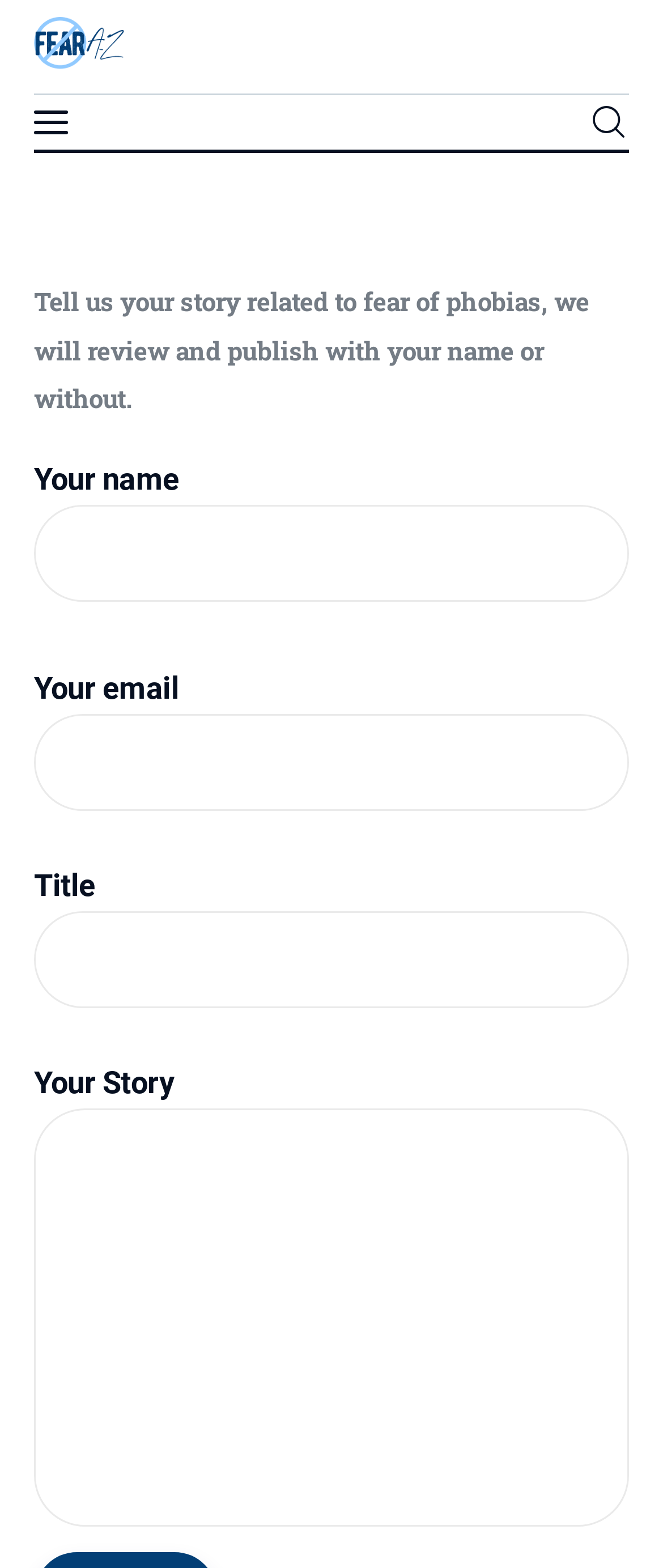Determine the bounding box coordinates for the area that needs to be clicked to fulfill this task: "go to list of phobias A to Z". The coordinates must be given as four float numbers between 0 and 1, i.e., [left, top, right, bottom].

[0.0, 0.205, 0.718, 0.26]